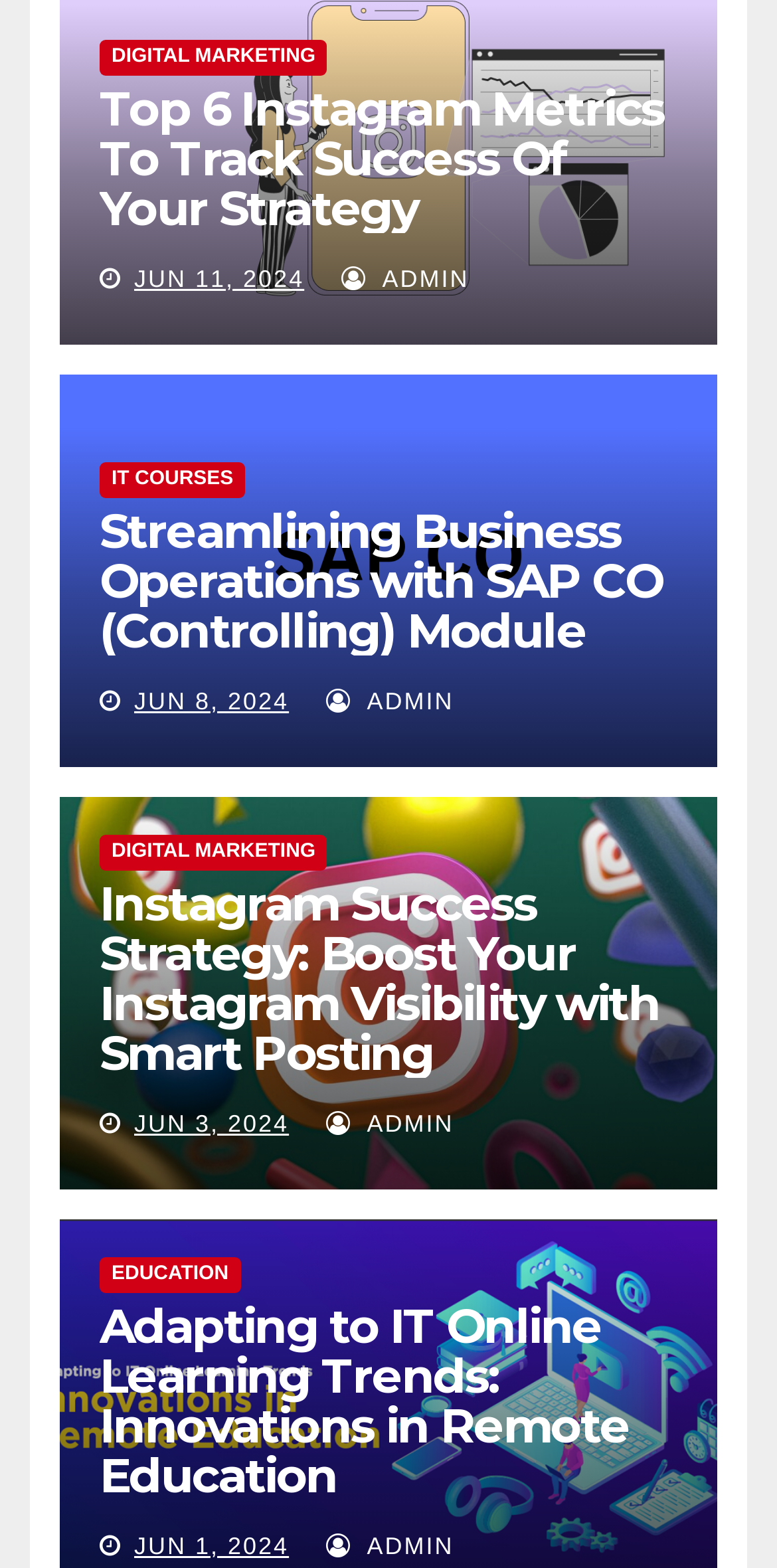Please specify the bounding box coordinates of the clickable region to carry out the following instruction: "Explore 'Instagram Success Strategy: Boost Your Instagram Visibility with Smart Posting'". The coordinates should be four float numbers between 0 and 1, in the format [left, top, right, bottom].

[0.128, 0.56, 0.872, 0.687]